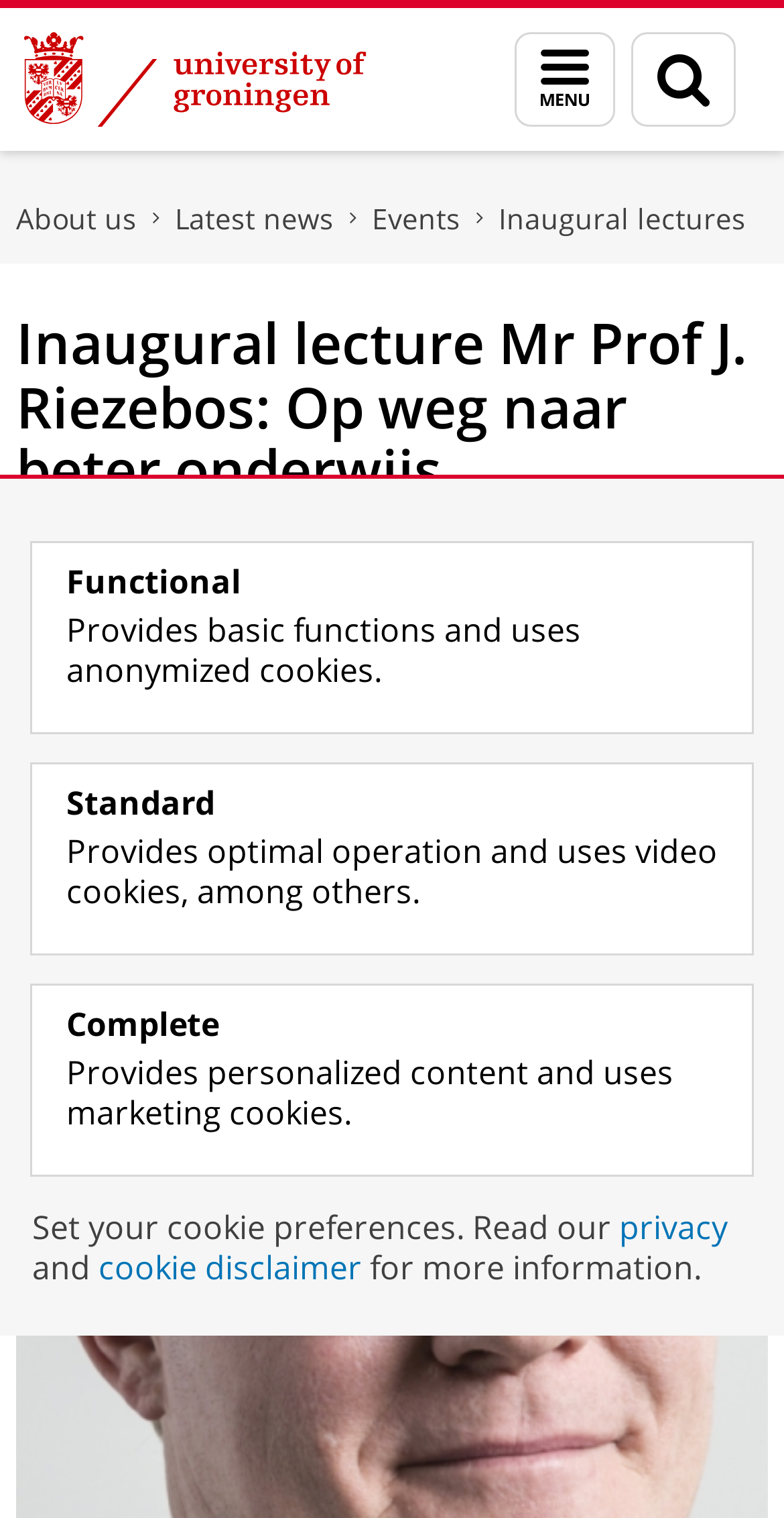Can you specify the bounding box coordinates of the area that needs to be clicked to fulfill the following instruction: "Search for something"?

[0.838, 0.043, 0.905, 0.072]